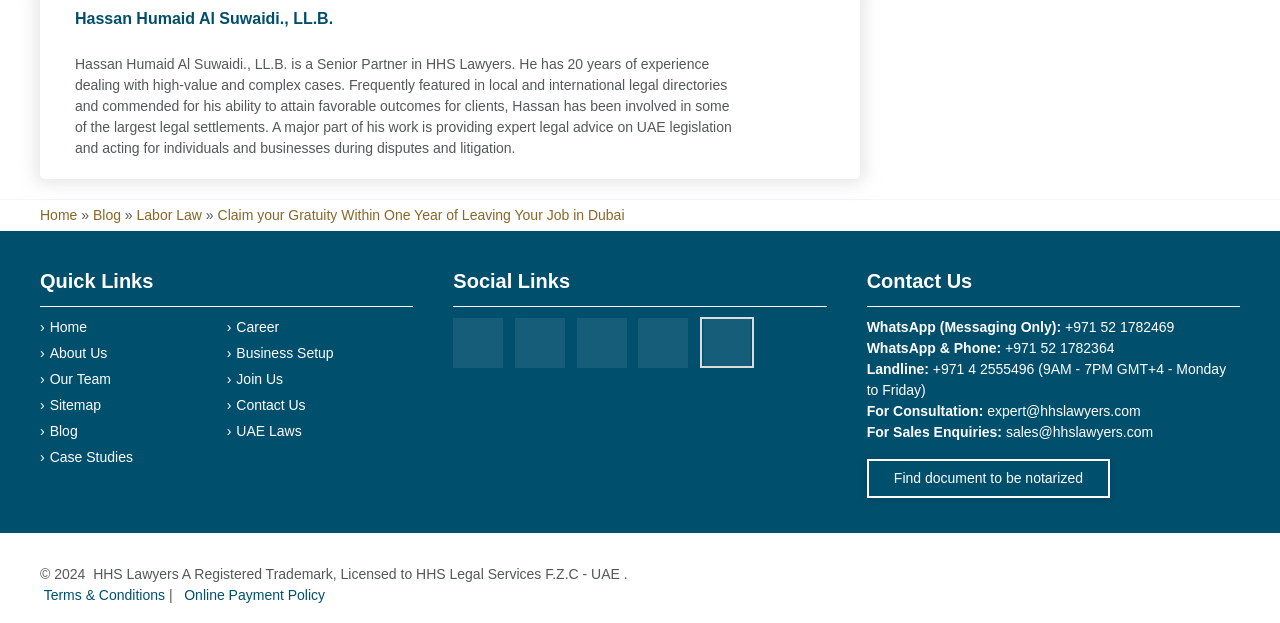Identify and provide the bounding box for the element described by: "expert@hhslawyers.com".

[0.771, 0.647, 0.891, 0.673]